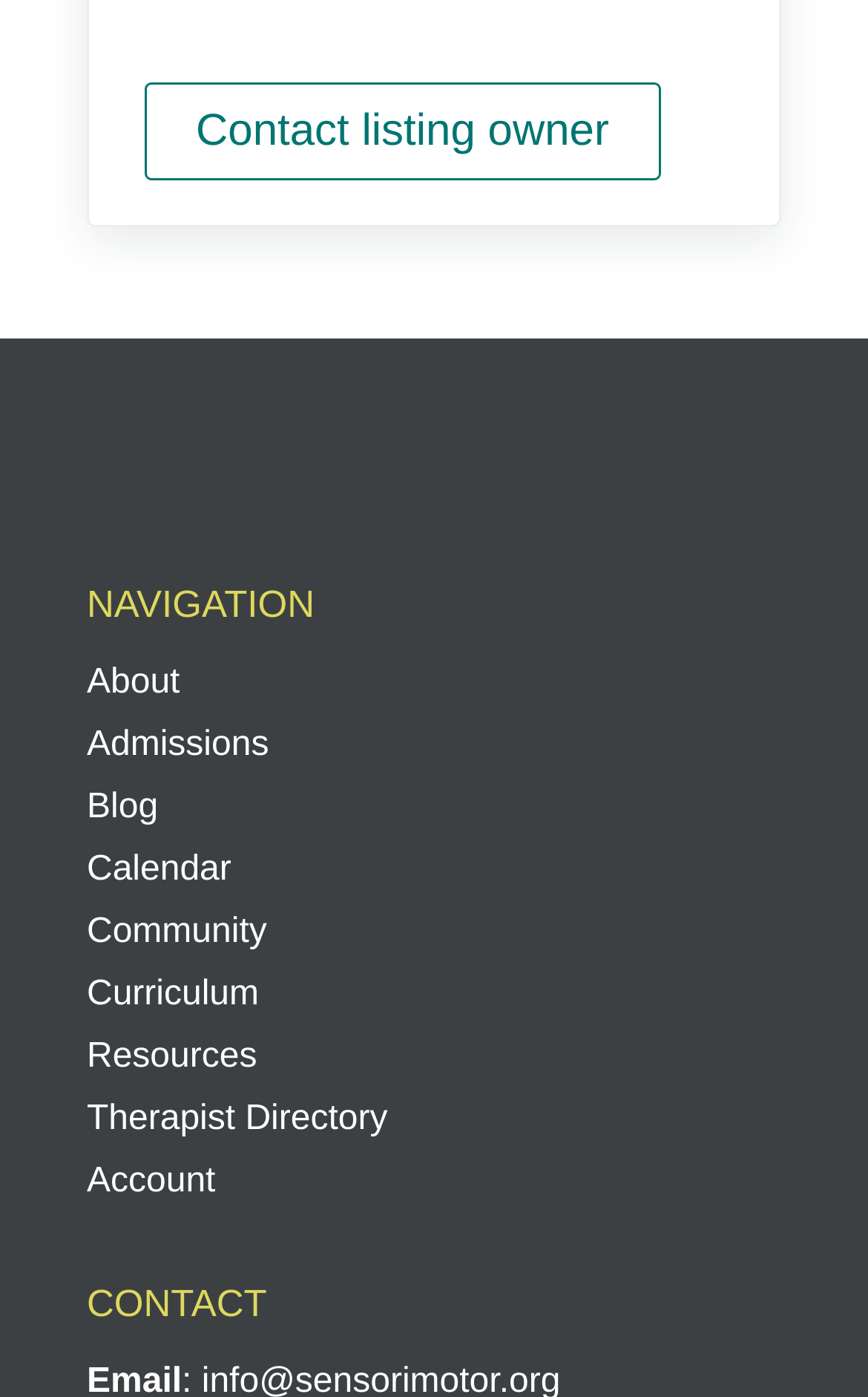Please identify the bounding box coordinates of the element that needs to be clicked to perform the following instruction: "Learn about the company".

None